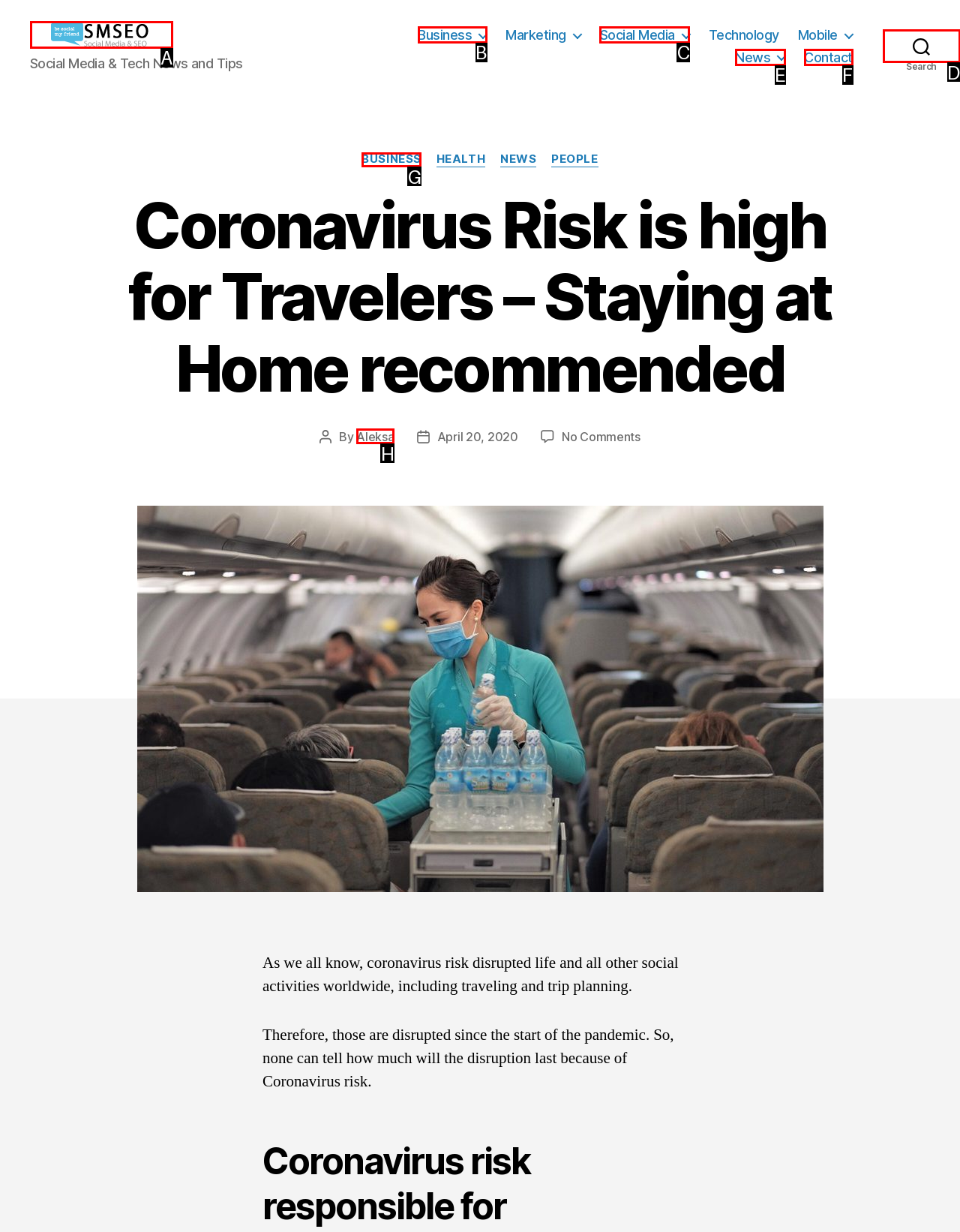Select the HTML element that needs to be clicked to carry out the task: Search for something
Provide the letter of the correct option.

D